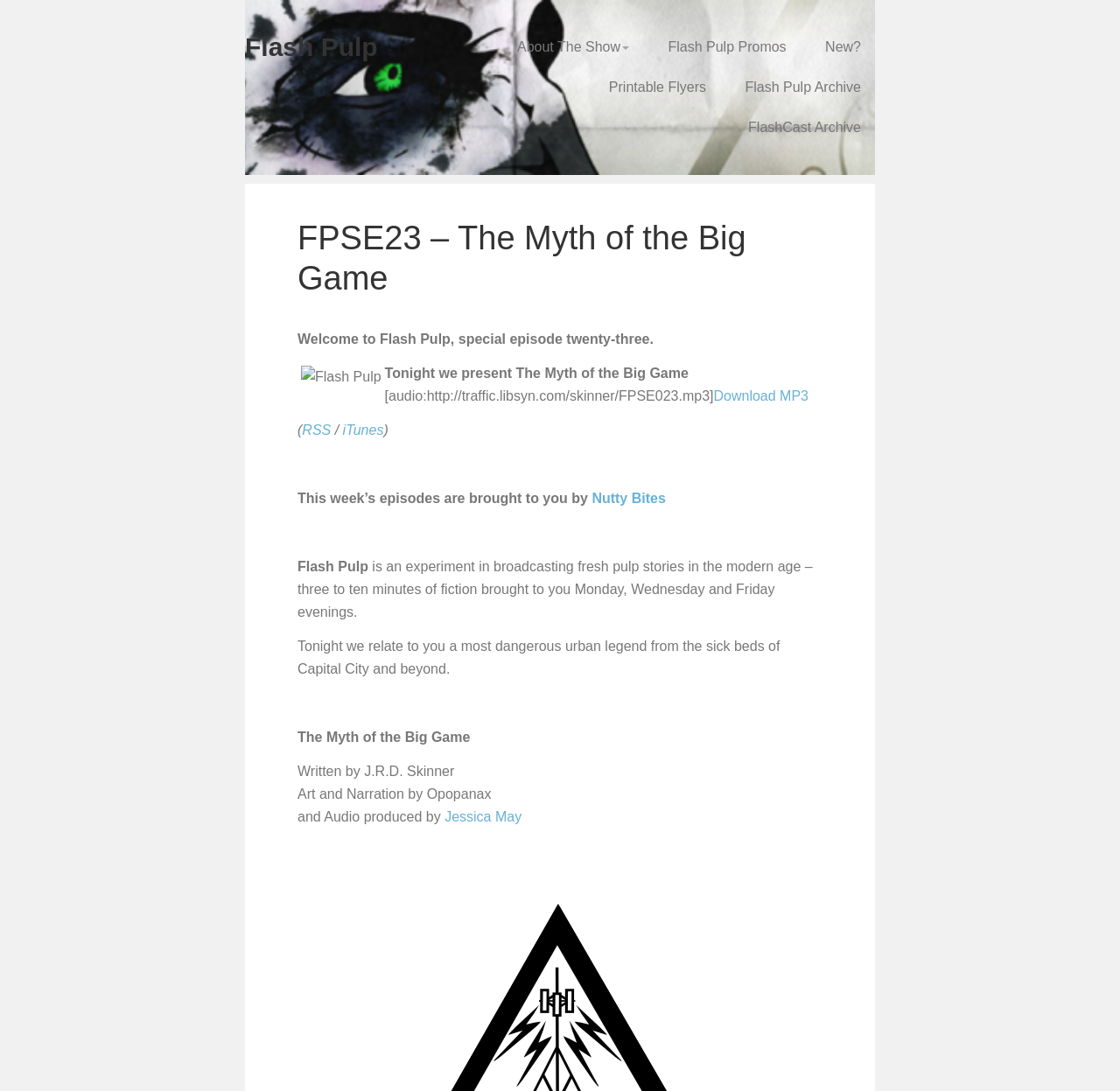Specify the bounding box coordinates (top-left x, top-left y, bottom-right x, bottom-right y) of the UI element in the screenshot that matches this description: iTunes

[0.306, 0.387, 0.343, 0.401]